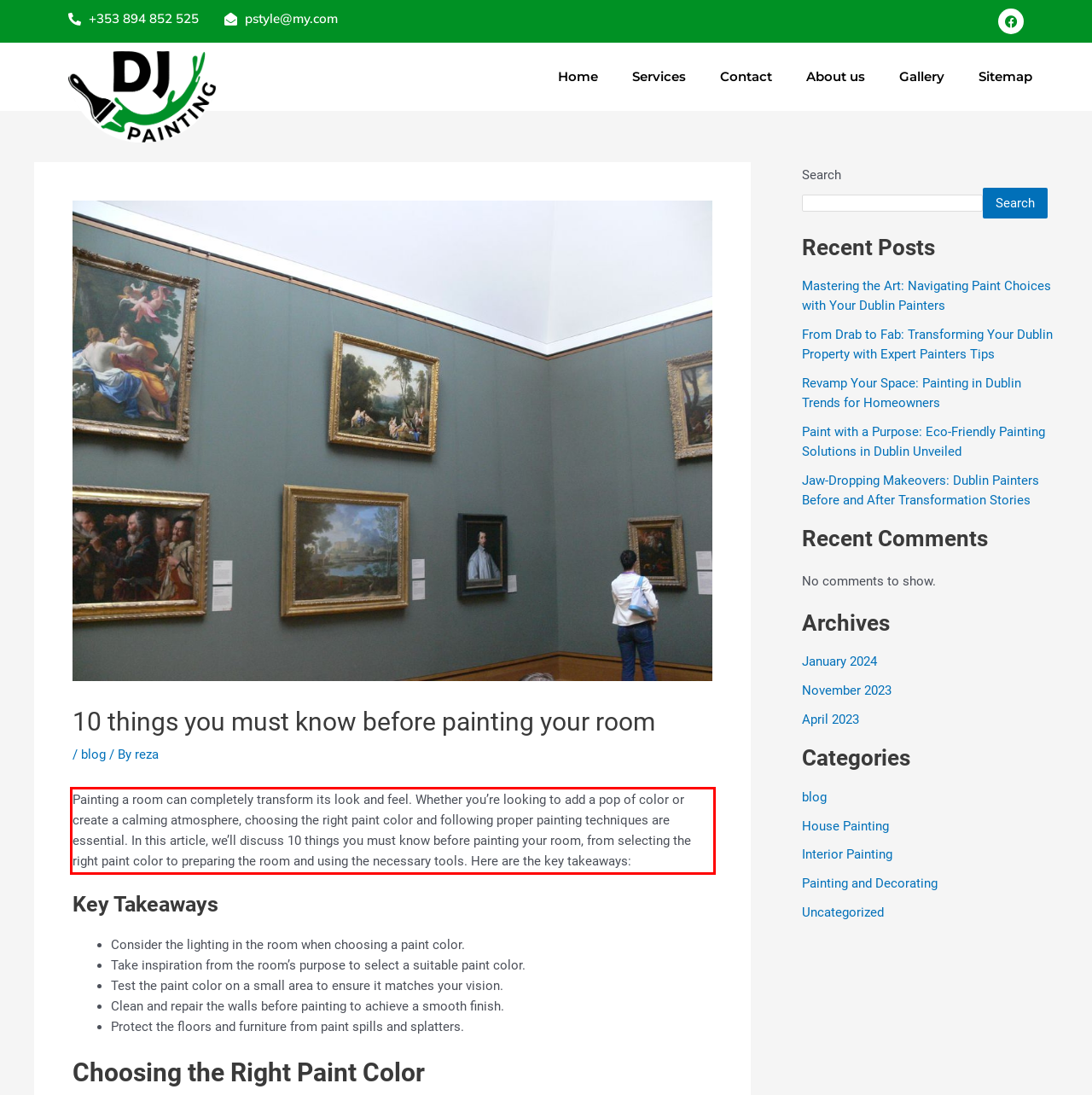Within the screenshot of the webpage, there is a red rectangle. Please recognize and generate the text content inside this red bounding box.

Painting a room can completely transform its look and feel. Whether you’re looking to add a pop of color or create a calming atmosphere, choosing the right paint color and following proper painting techniques are essential. In this article, we’ll discuss 10 things you must know before painting your room, from selecting the right paint color to preparing the room and using the necessary tools. Here are the key takeaways: